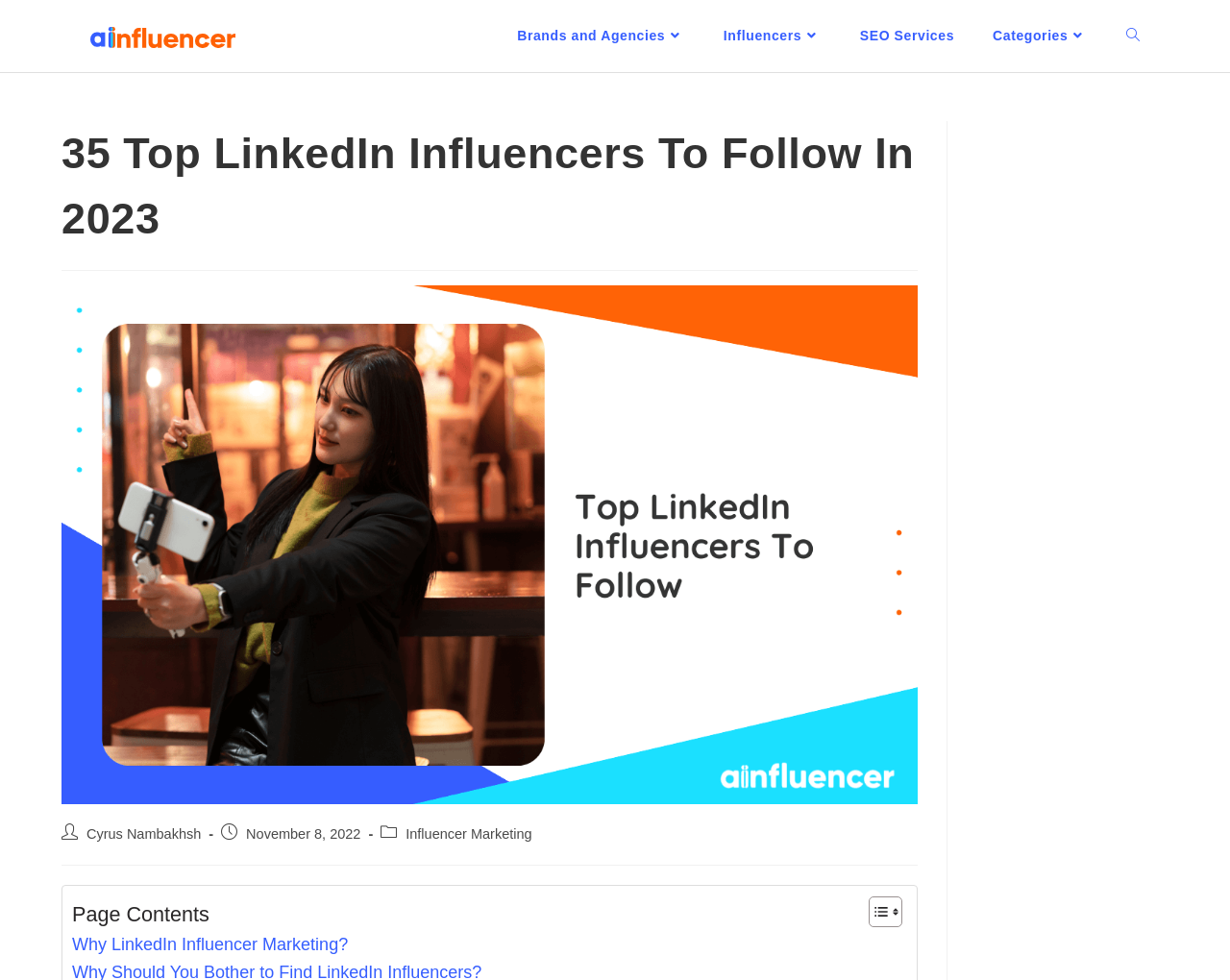Describe all the significant parts and information present on the webpage.

This webpage appears to be a listicle article about the top LinkedIn influencers to follow in 2023. At the top, there is a layout table with a link to "Ainfluencer" accompanied by an image, positioned near the top-left corner of the page. 

Below this, there are three horizontal links: "Brands and Agencies", "Influencers", and "SEO Services", which are aligned near the top of the page. To the right of these links, there is a "Categories" label, followed by a "Toggle website search" link.

The main content of the page is headed by a large header that reads "35 Top LinkedIn Influencers To Follow In 2023", which is positioned near the top-center of the page. Below this header, there is a large image that likely represents the article's content.

The article's content is organized into sections, with the first section featuring a link to an influencer named "Cyrus Nambakhsh", accompanied by a date "November 8, 2022", and a link to "Influencer Marketing". This section is positioned near the top-center of the page.

Below this section, there is a layout table with a "Page Contents" label, a "Toggle Table of Content" button, and two small images. This table is positioned near the bottom-center of the page.

Finally, there is a link to "Why LinkedIn Influencer Marketing?" positioned near the bottom-left corner of the page.